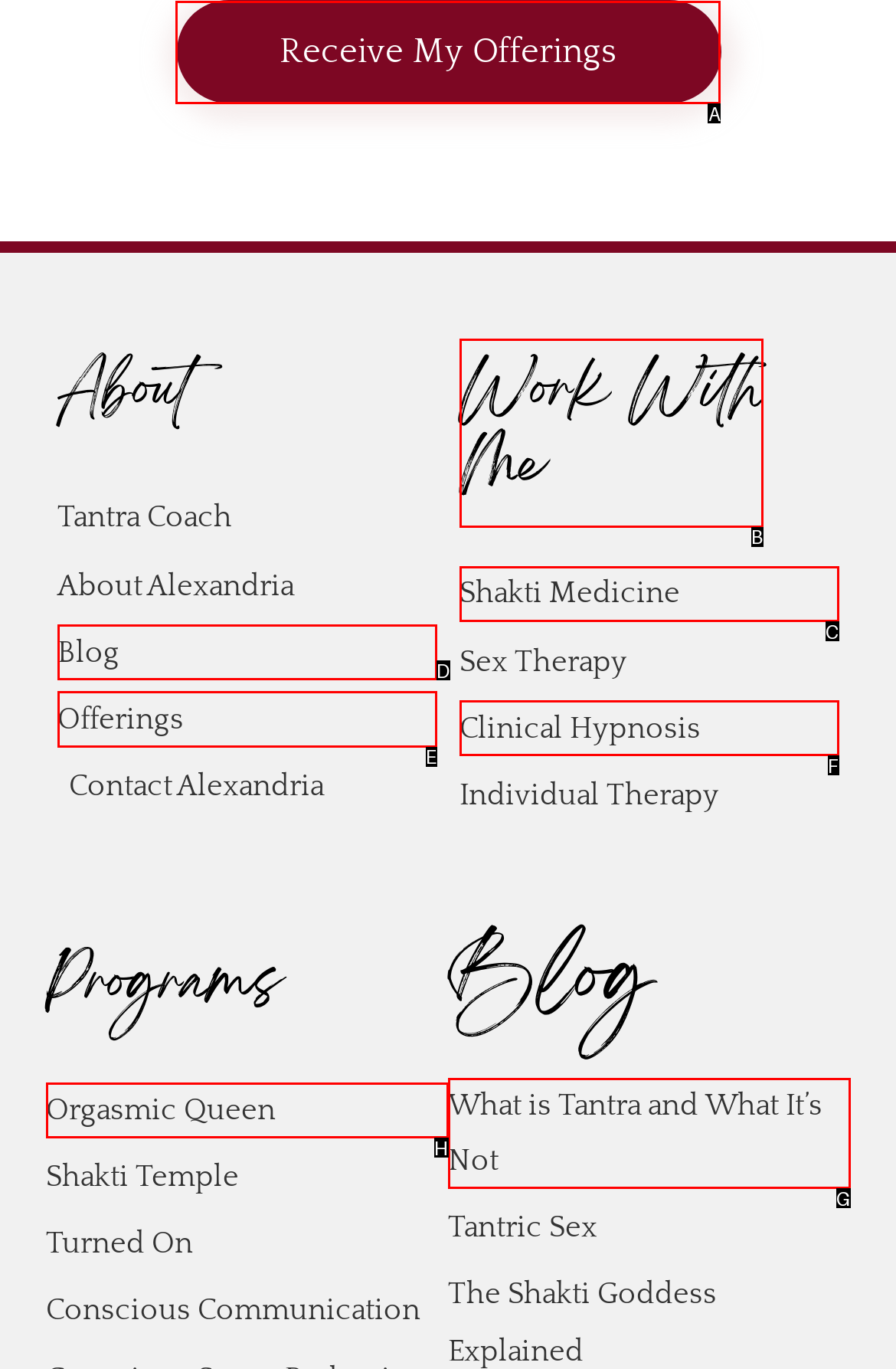Given the instruction: Click the 'Receive My Offerings' button, which HTML element should you click on?
Answer with the letter that corresponds to the correct option from the choices available.

A